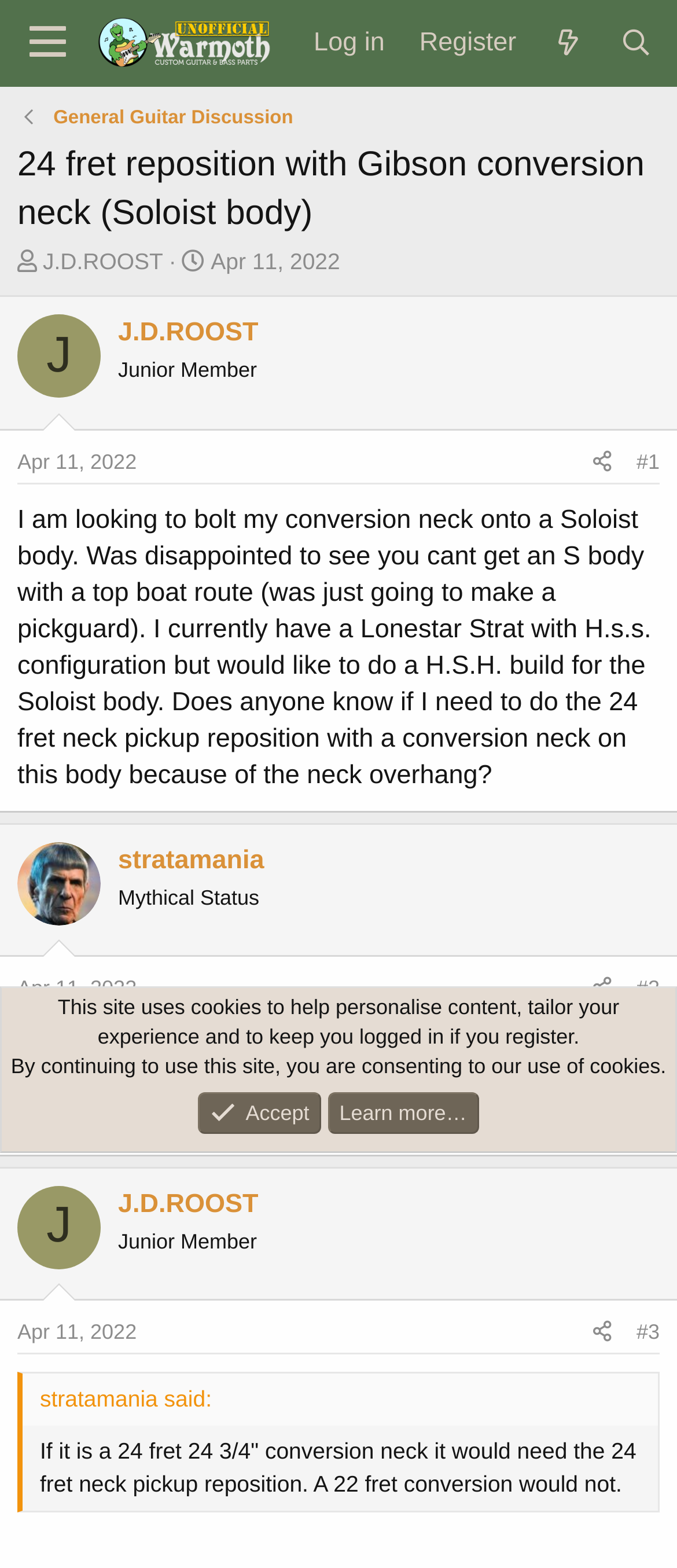Identify the bounding box coordinates of the clickable section necessary to follow the following instruction: "Share the post". The coordinates should be presented as four float numbers from 0 to 1, i.e., [left, top, right, bottom].

[0.858, 0.282, 0.922, 0.307]